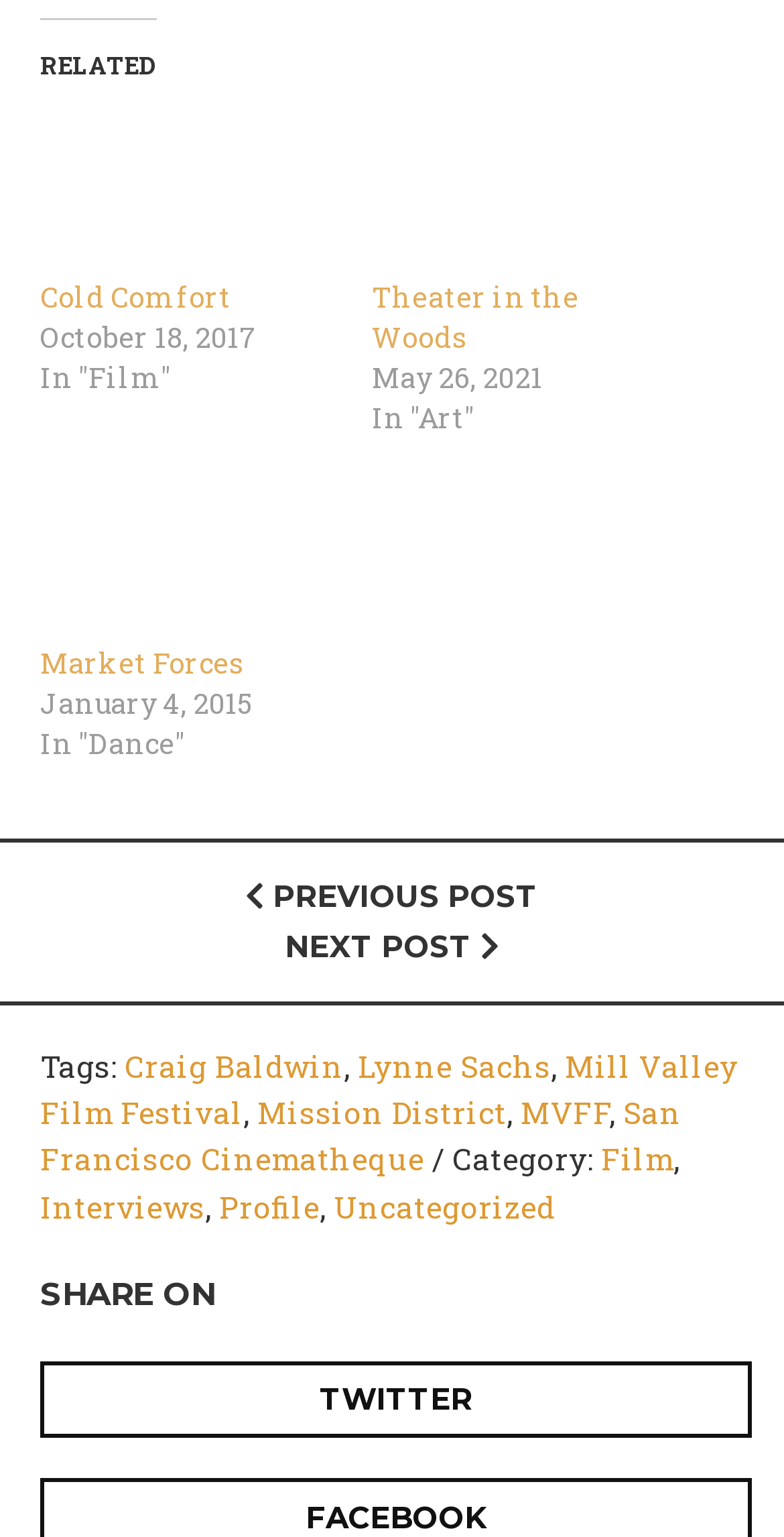Please determine the bounding box coordinates of the element to click on in order to accomplish the following task: "Go to previous post". Ensure the coordinates are four float numbers ranging from 0 to 1, i.e., [left, top, right, bottom].

[0.314, 0.57, 0.686, 0.595]